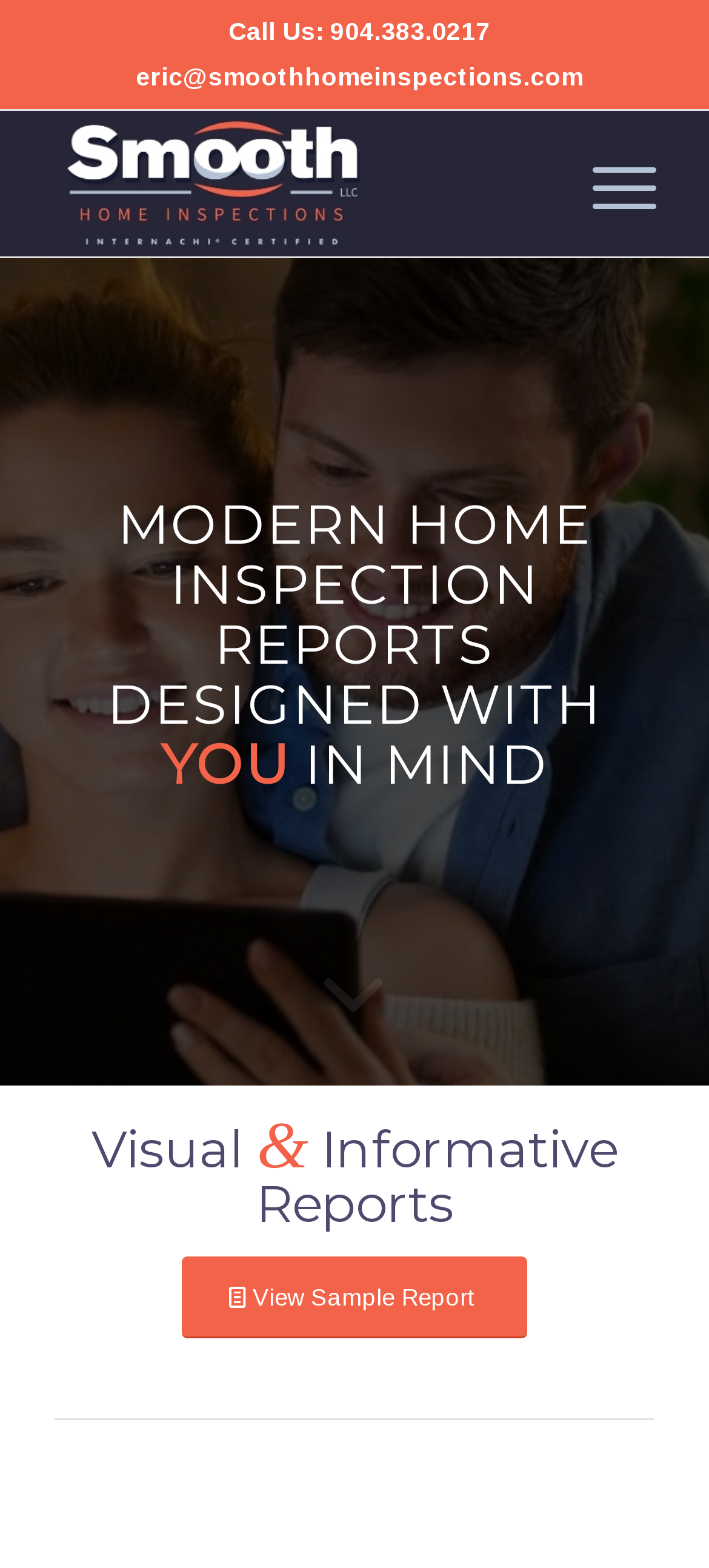Your task is to find and give the main heading text of the webpage.

MODERN HOME INSPECTION REPORTS
DESIGNED WITH YOU IN MIND